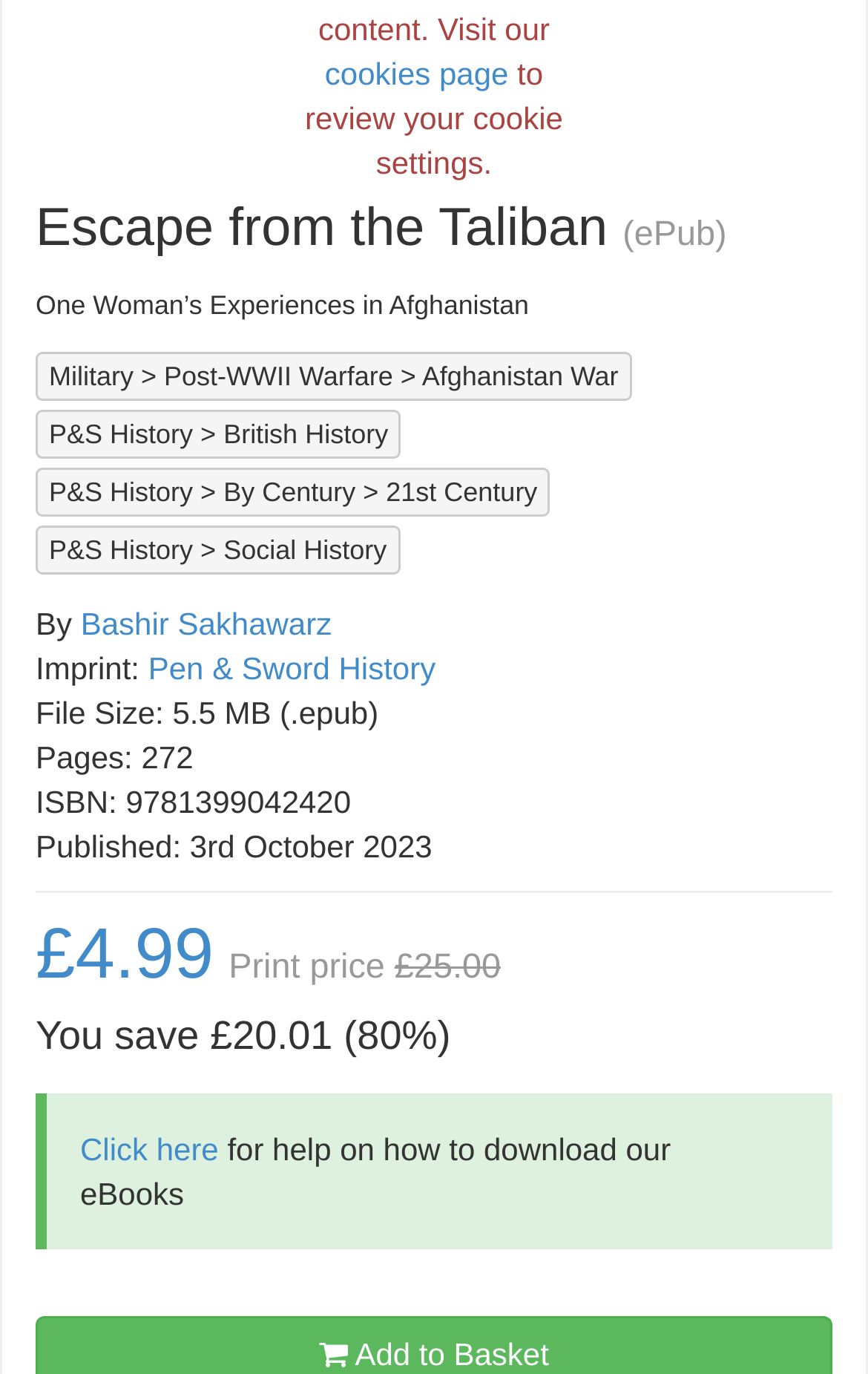Please mark the bounding box coordinates of the area that should be clicked to carry out the instruction: "View the book details of Escape from the Taliban".

[0.041, 0.146, 0.959, 0.188]